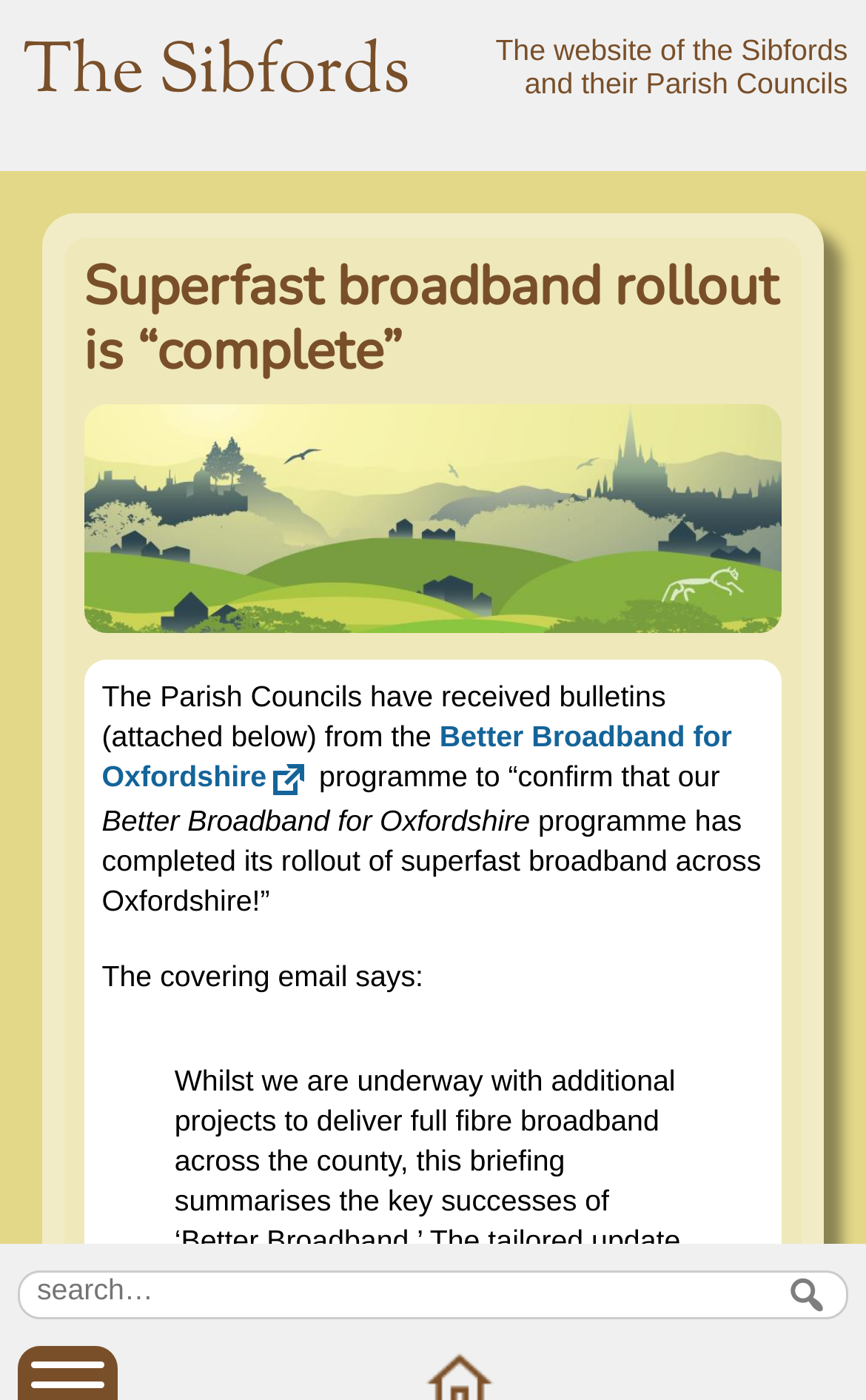Calculate the bounding box coordinates of the UI element given the description: "Better Broadband for Oxfordshire".

[0.118, 0.515, 0.845, 0.567]